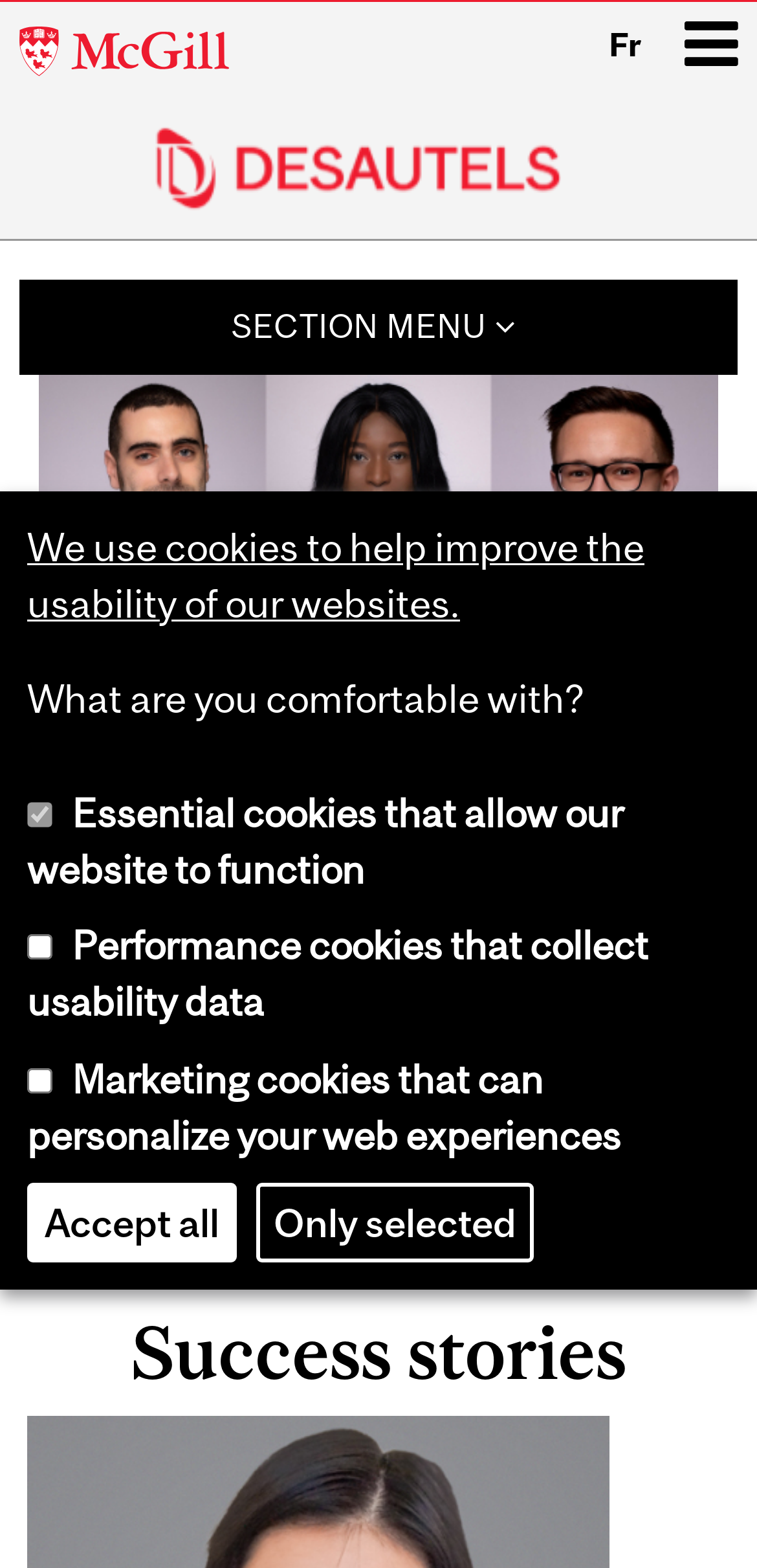Given the description of the UI element: "Main menu", predict the bounding box coordinates in the form of [left, top, right, bottom], with each value being a float between 0 and 1.

[0.905, 0.007, 0.976, 0.048]